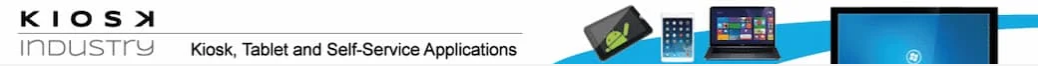Please answer the following question using a single word or phrase: 
What type of services can the kiosk machine provide?

Informative and transactional